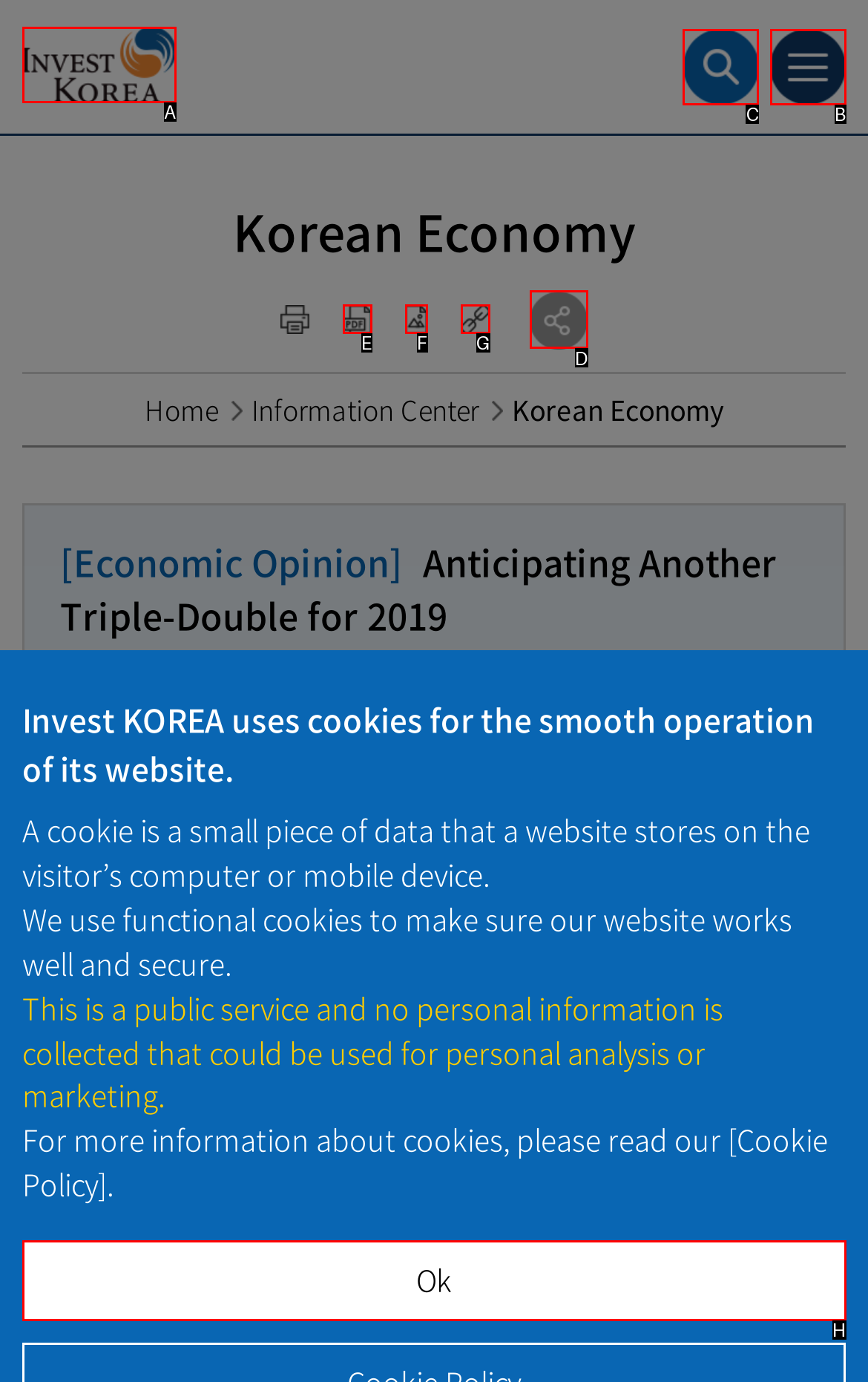Identify the correct UI element to click on to achieve the following task: Open the search area Respond with the corresponding letter from the given choices.

C